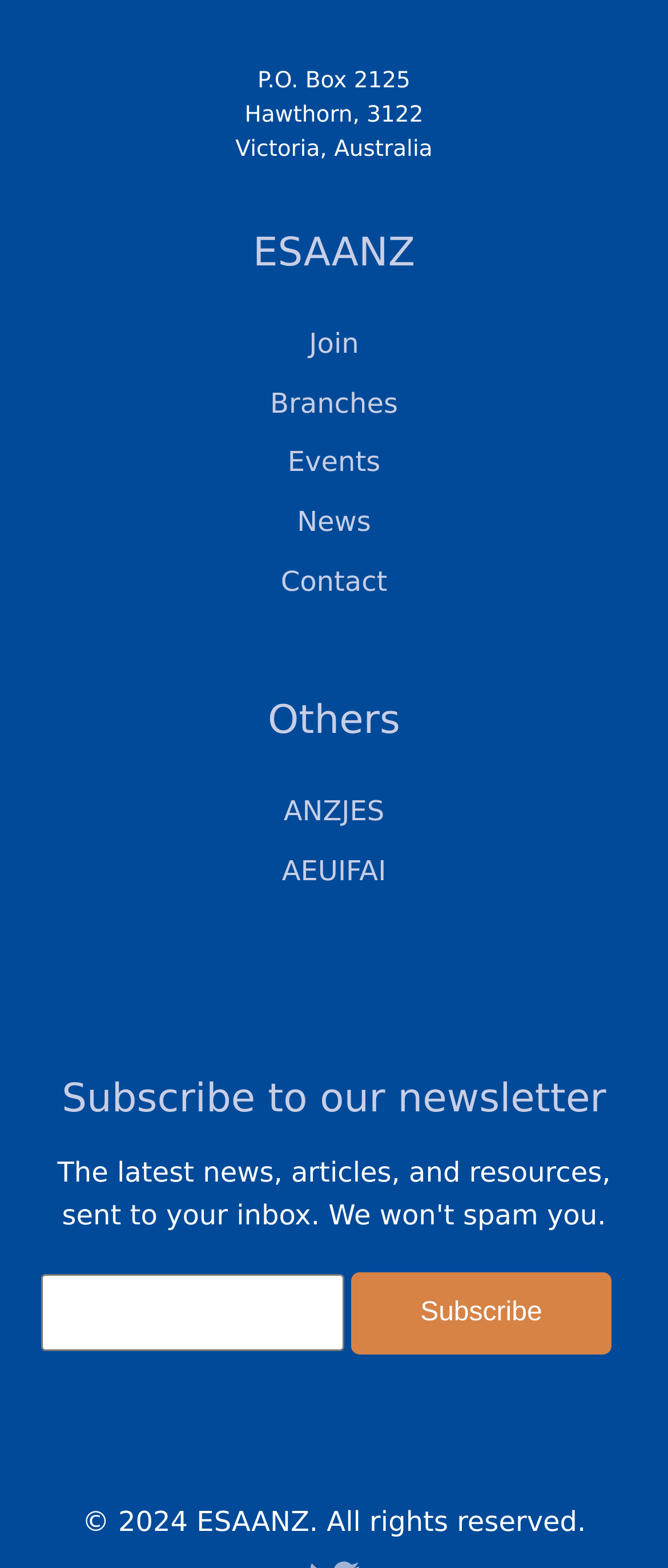How many links are available on the webpage? Using the information from the screenshot, answer with a single word or phrase.

6